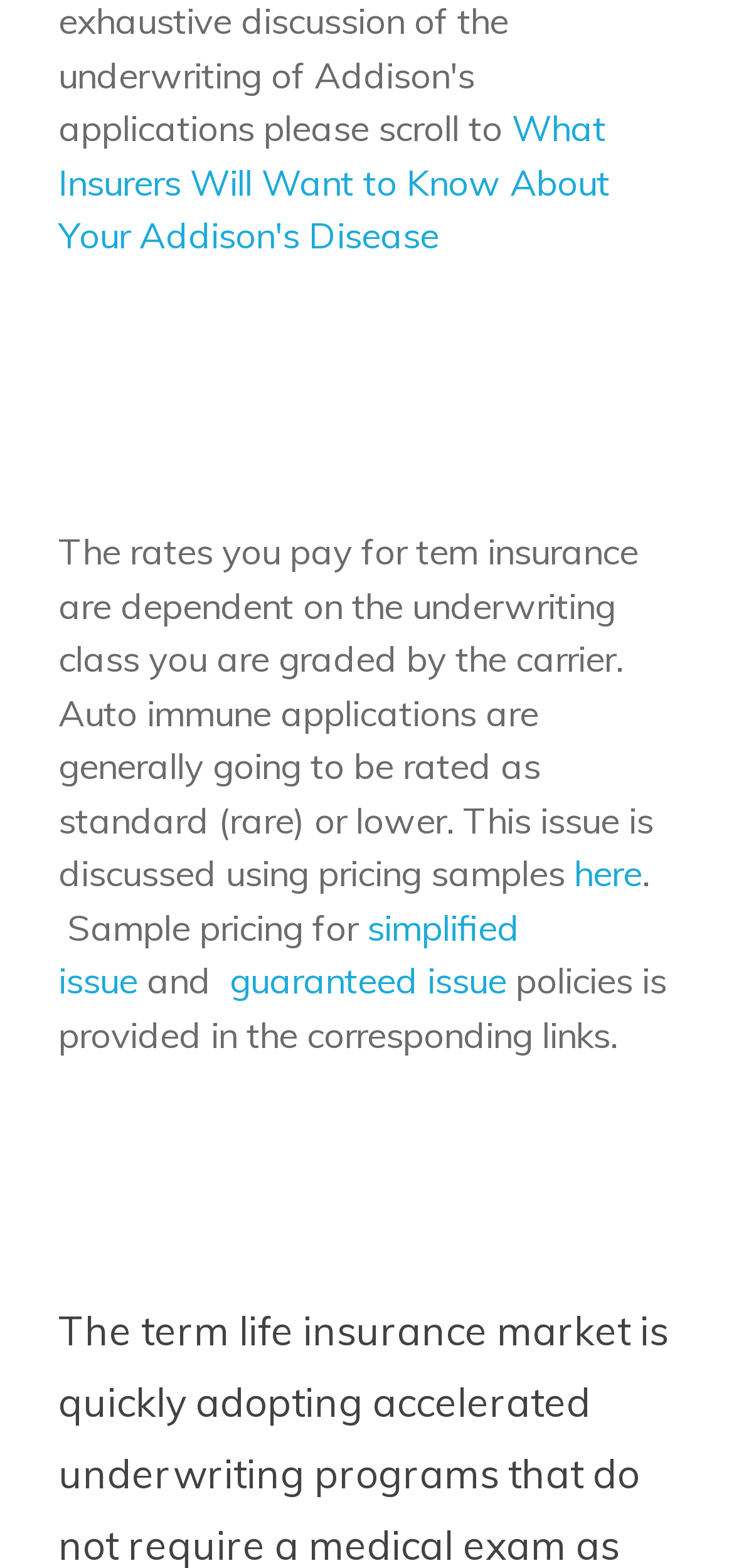Answer the question briefly using a single word or phrase: 
What types of policies are discussed?

Simplified issue and guaranteed issue